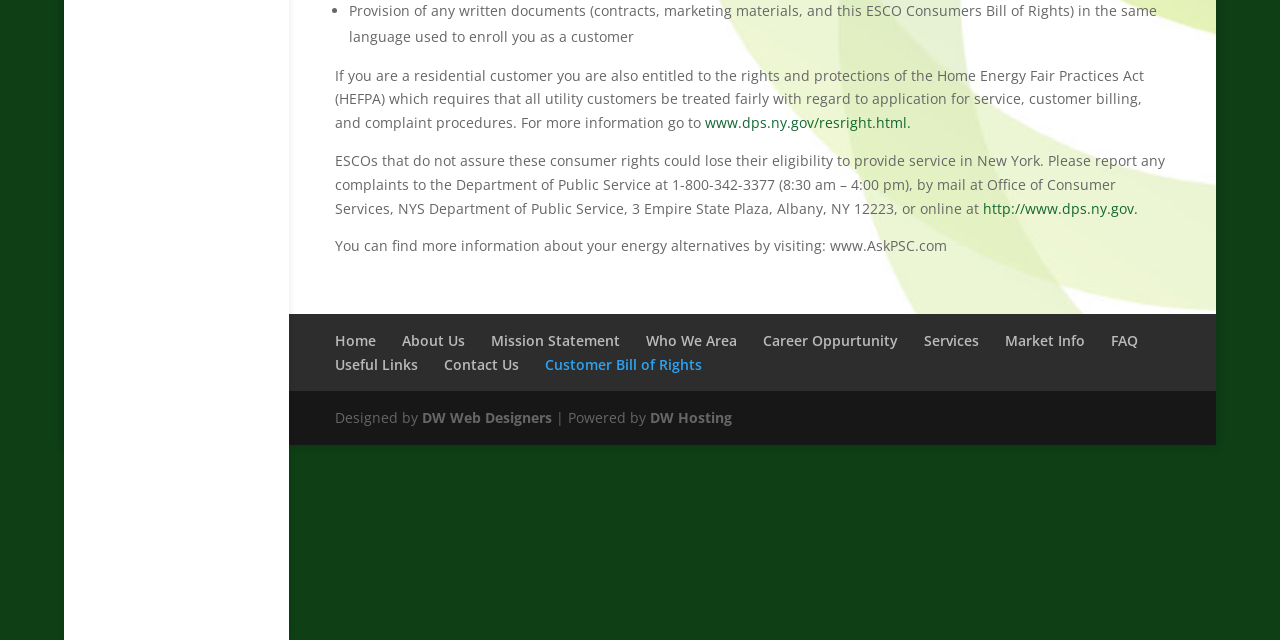Using the webpage screenshot, find the UI element described by Who We Area. Provide the bounding box coordinates in the format (top-left x, top-left y, bottom-right x, bottom-right y), ensuring all values are floating point numbers between 0 and 1.

[0.505, 0.517, 0.576, 0.547]